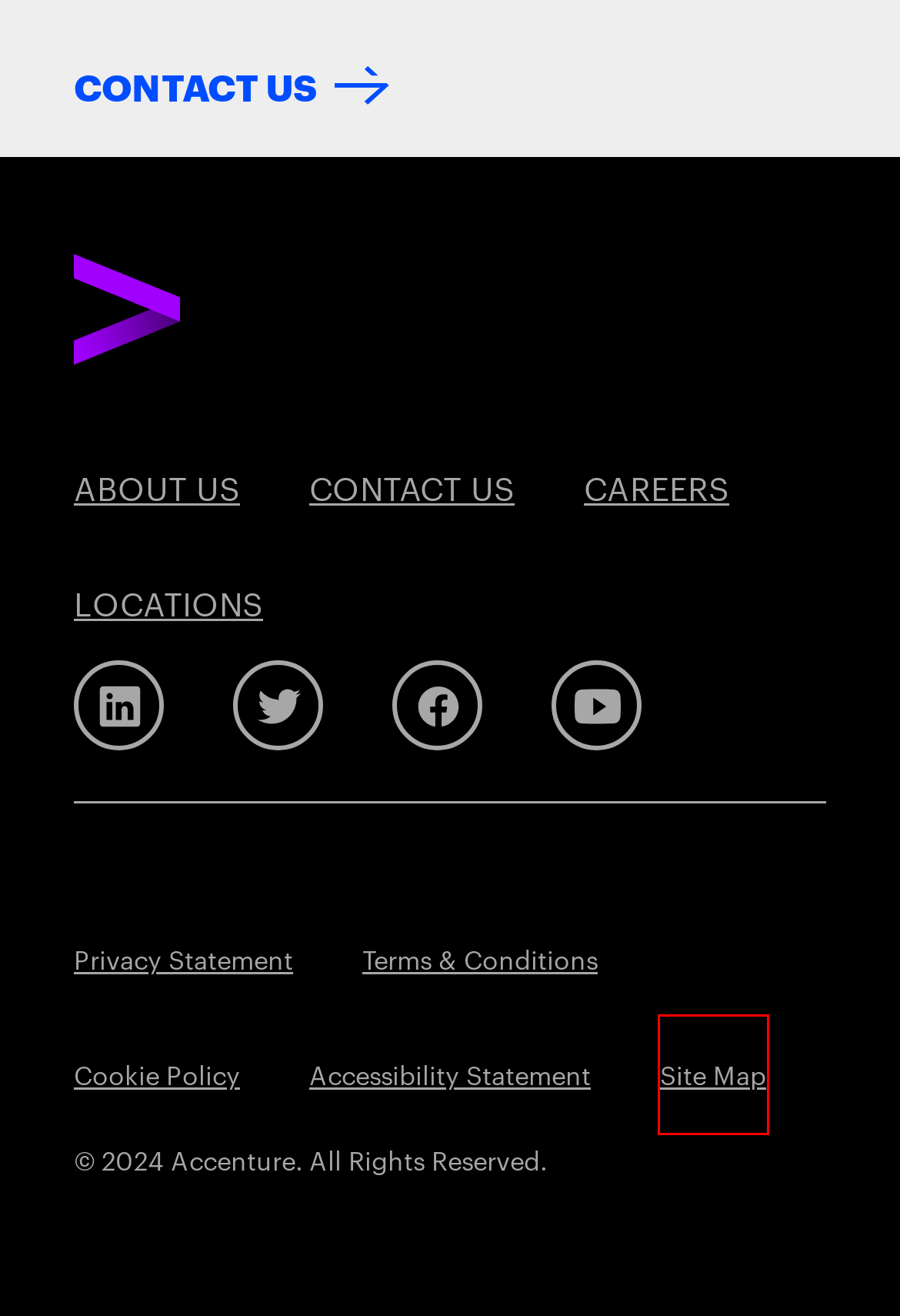You are given a screenshot of a webpage with a red rectangle bounding box. Choose the best webpage description that matches the new webpage after clicking the element in the bounding box. Here are the candidates:
A. Accenture Careers & Job Opportunities
B. Locations | Accenture
C. Contact Us | Accenture
D. Terms of Use | Accenture
E. Cookie Policy | Accenture
F. 360⁰ Value Integrated Reporting | Accenture
G. About Our Company | Accenture
H. Responsible Company | Accenture

E